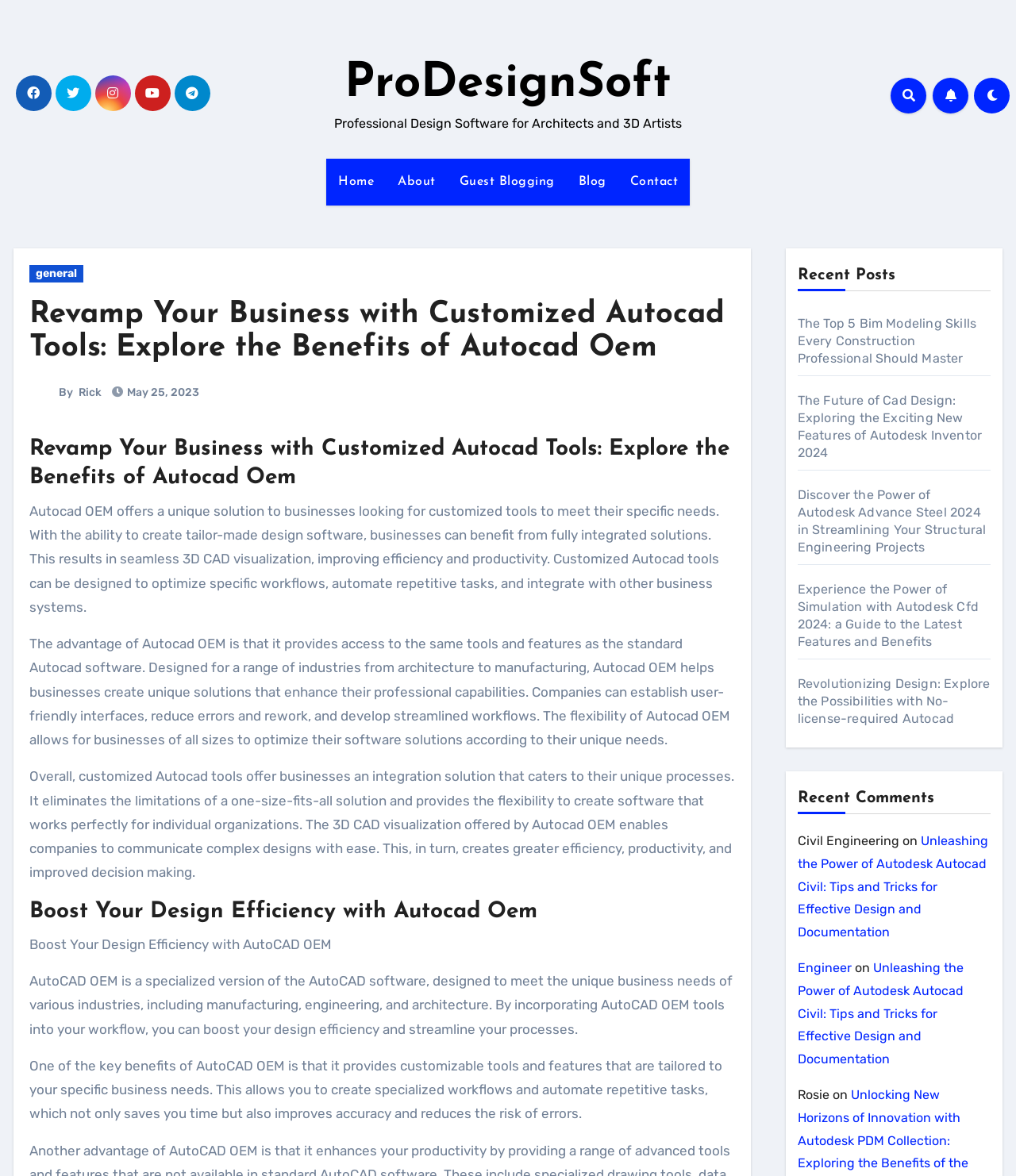What is the date of the blog post?
Using the information from the image, answer the question thoroughly.

I looked at the section with the blog post and found a link with the text 'May 25, 2023', which suggests that the blog post was published on this date.